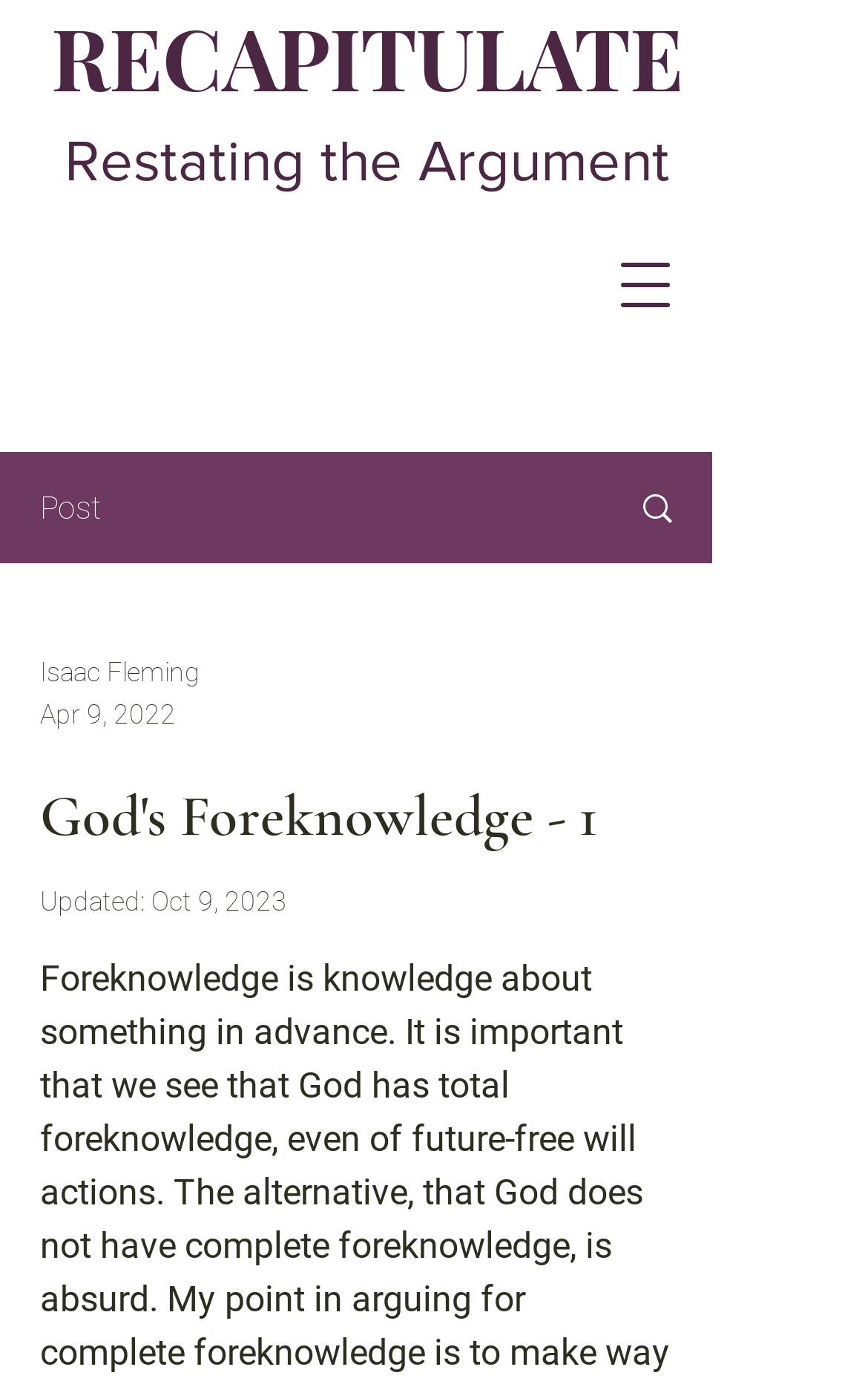Offer a detailed account of what is visible on the webpage.

The webpage is about God's foreknowledge, with a focus on the concept of knowing something in advance, including future-free will actions. 

At the top right corner, there is a button to open a navigation menu. Below it, a link "RECAPITULATE" is positioned, followed by a static text "Restating the Argument". 

On the left side, there is a section with a heading "God's Foreknowledge - 1". Below the heading, there is a post section with a link and an image to the right of the link. The image is positioned slightly above the link. 

Under the post section, there are three lines of text. The first line has a link to "Isaac Fleming", and the second line displays the date "Apr 9, 2022". The third line shows the updated date "Oct 9, 2023".